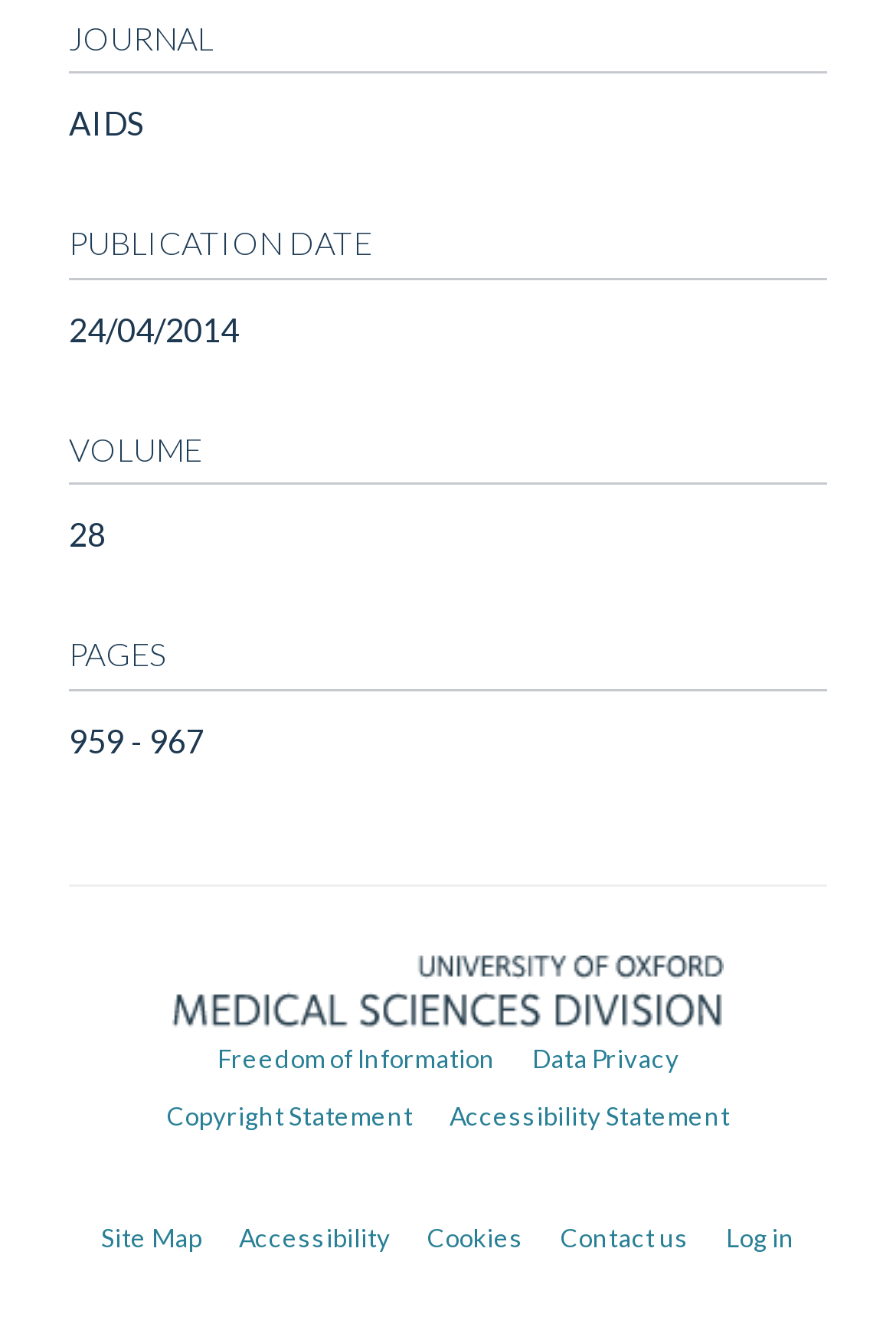What is the name of the university division linked at the bottom?
Provide a fully detailed and comprehensive answer to the question.

I found the university division name by looking at the link element at the bottom of the page, which contains the text 'Medical Sciences Division, University of Oxford'.